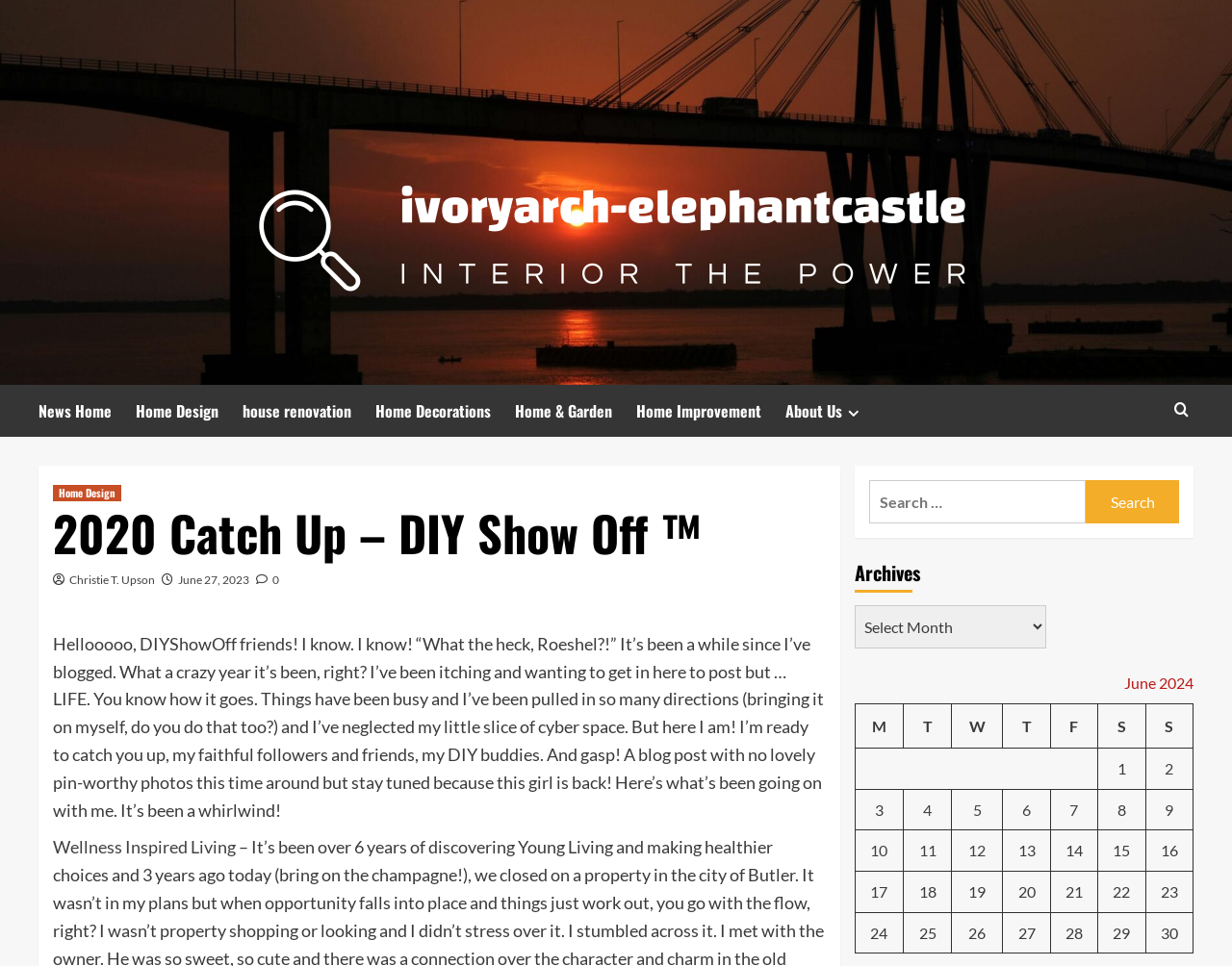Find the bounding box coordinates for the area that must be clicked to perform this action: "Click on the 'About Us' link".

[0.638, 0.398, 0.721, 0.452]